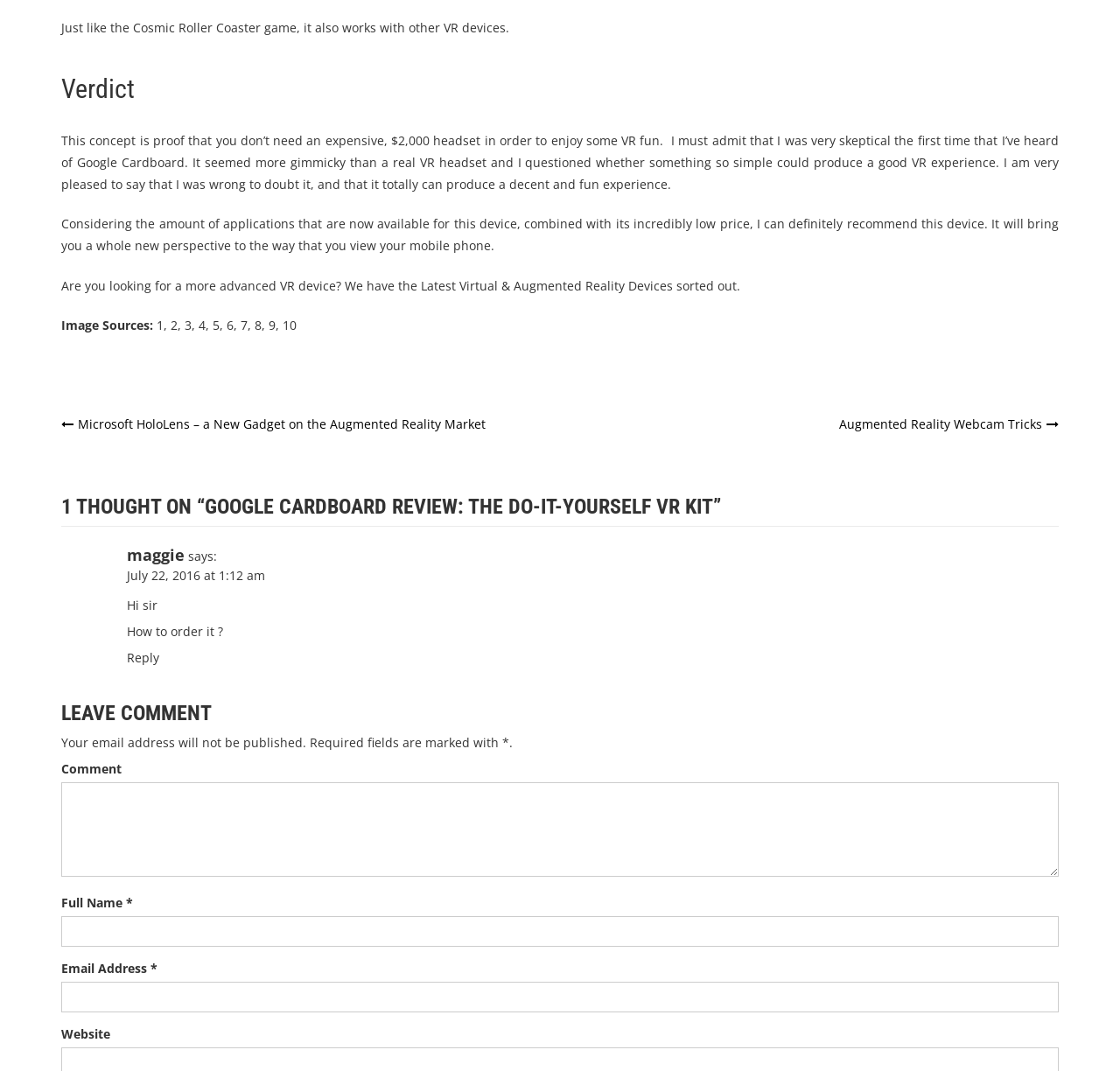Please locate the UI element described by "parent_node: Comment name="comment"" and provide its bounding box coordinates.

[0.055, 0.73, 0.945, 0.818]